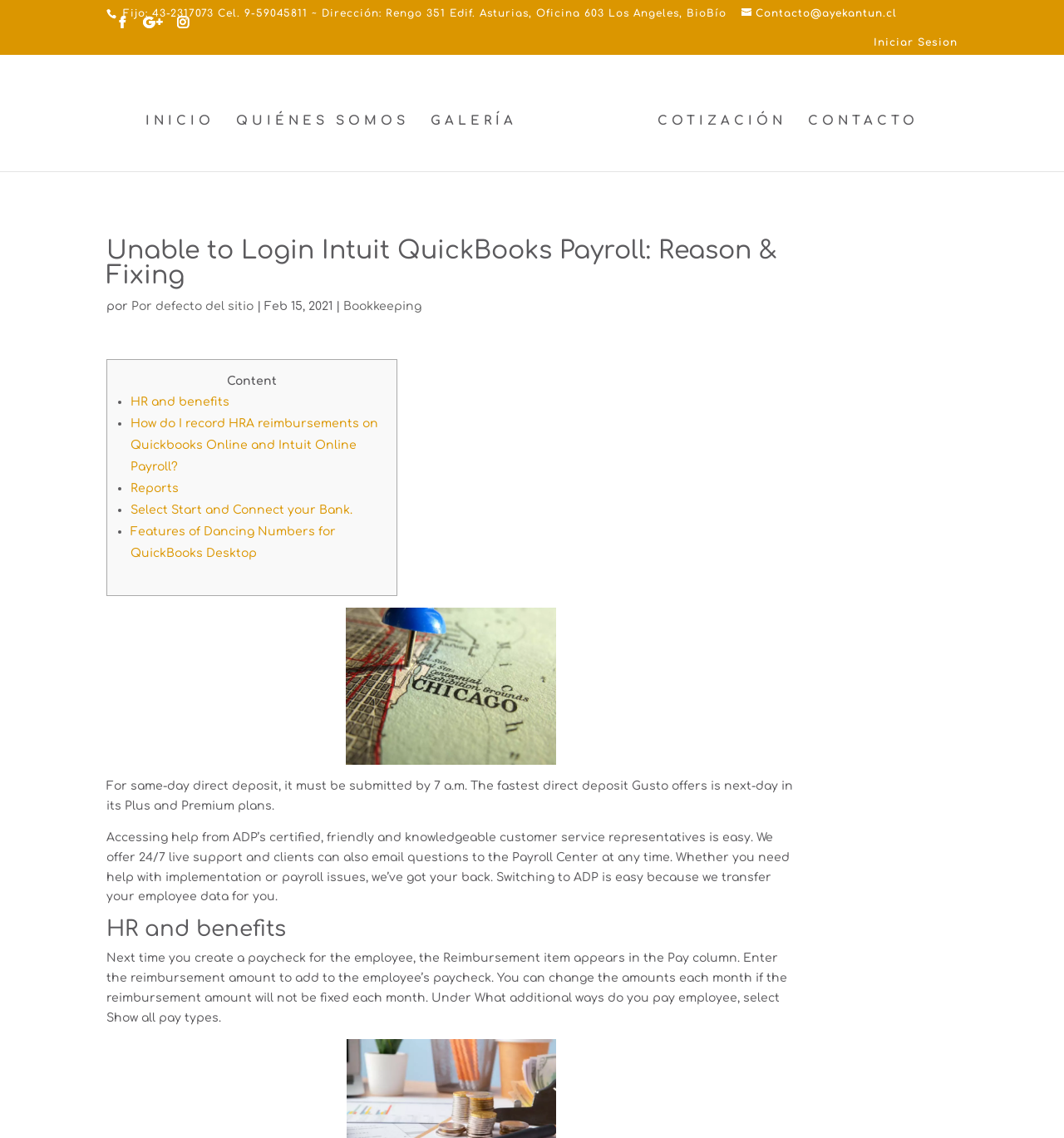What is the image on the webpage about?
Answer with a single word or phrase by referring to the visual content.

Payroll QuickBooks login